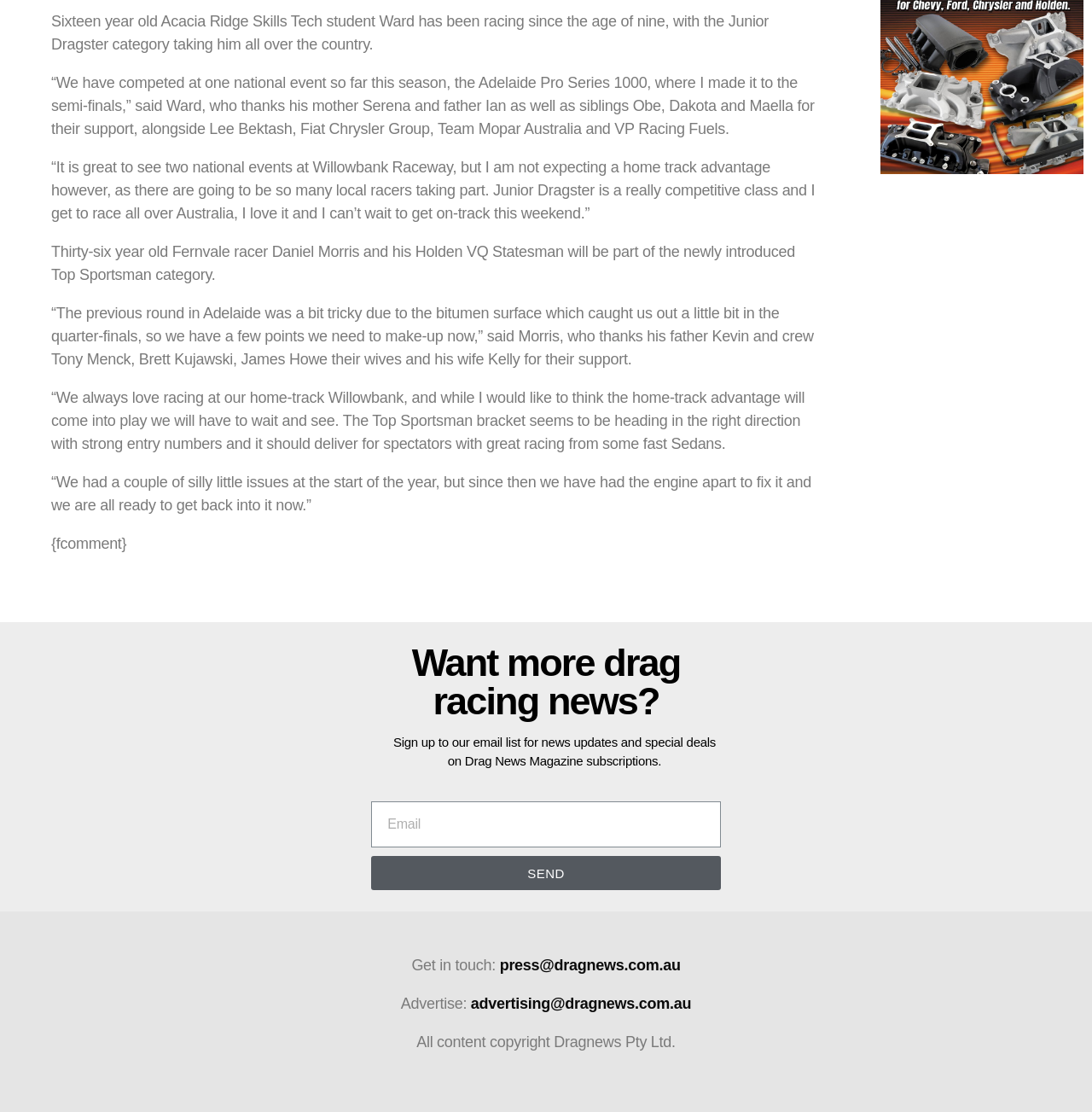What is Ward's age?
Using the image as a reference, answer with just one word or a short phrase.

Sixteen